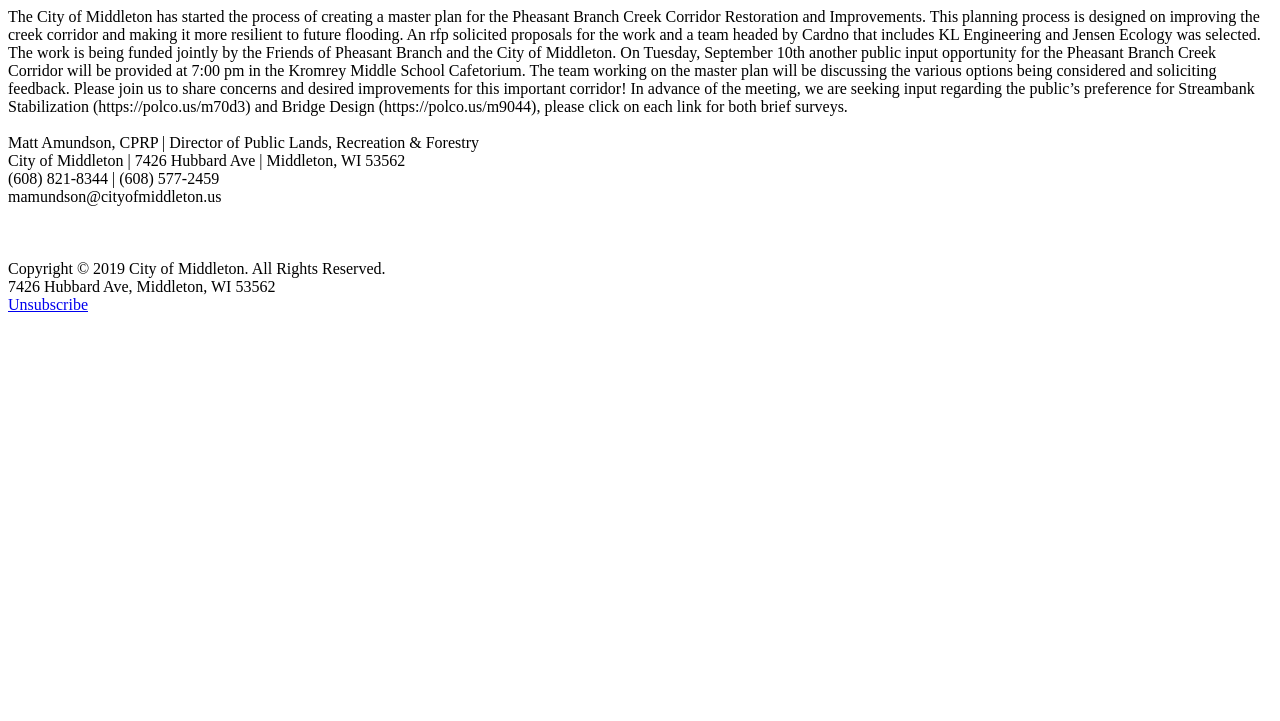How many public input opportunities are mentioned on the webpage?
Look at the image and respond with a one-word or short-phrase answer.

Two